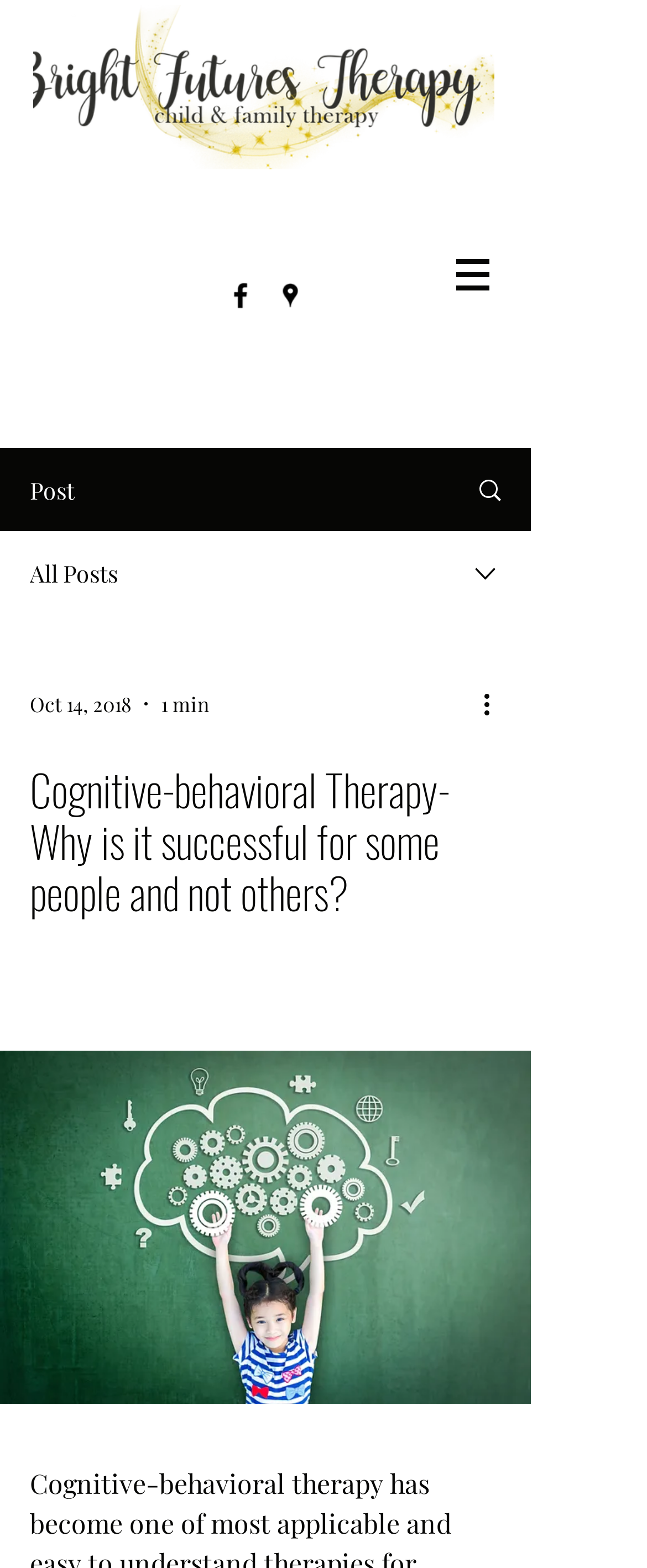Identify and provide the text of the main header on the webpage.

Cognitive-behavioral Therapy- Why is it successful for some people and not others?